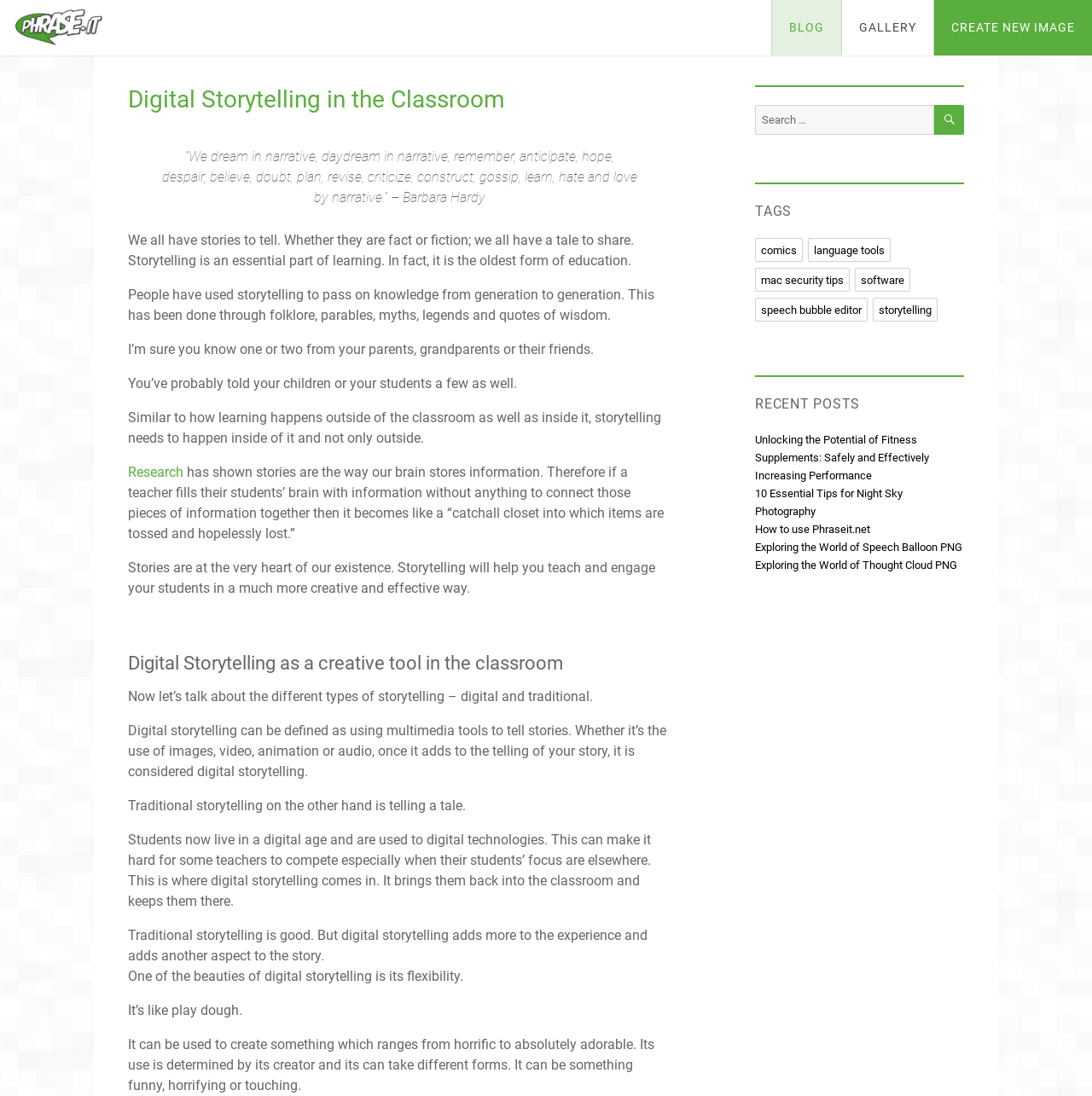Please give the bounding box coordinates of the area that should be clicked to fulfill the following instruction: "Read previous post". The coordinates should be in the format of four float numbers from 0 to 1, i.e., [left, top, right, bottom].

None